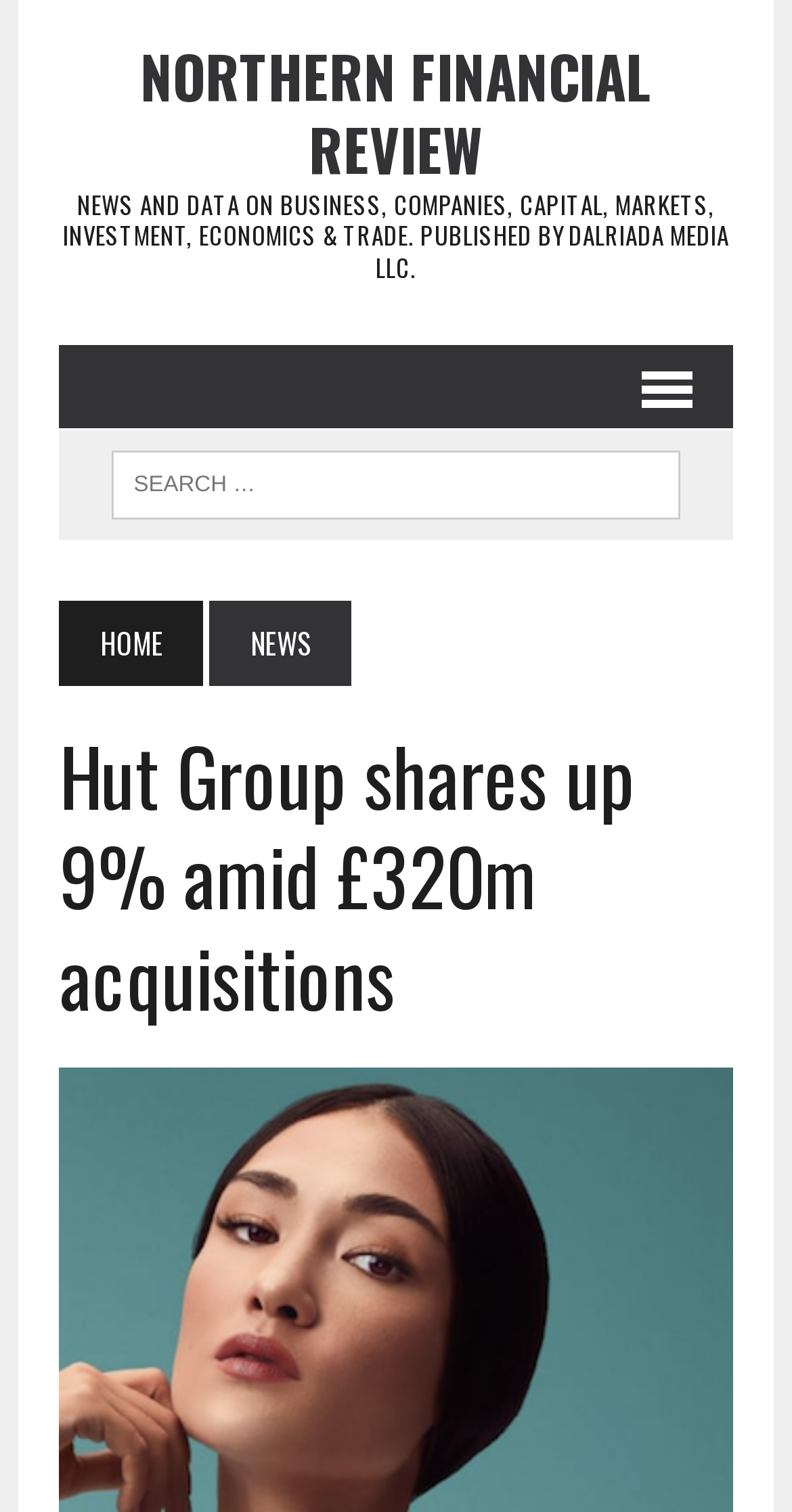Is there a search function on the webpage?
Provide a detailed and extensive answer to the question.

A search function can be found in the top-right corner of the webpage, where it says 'SEARCH FOR:' in a search box element.